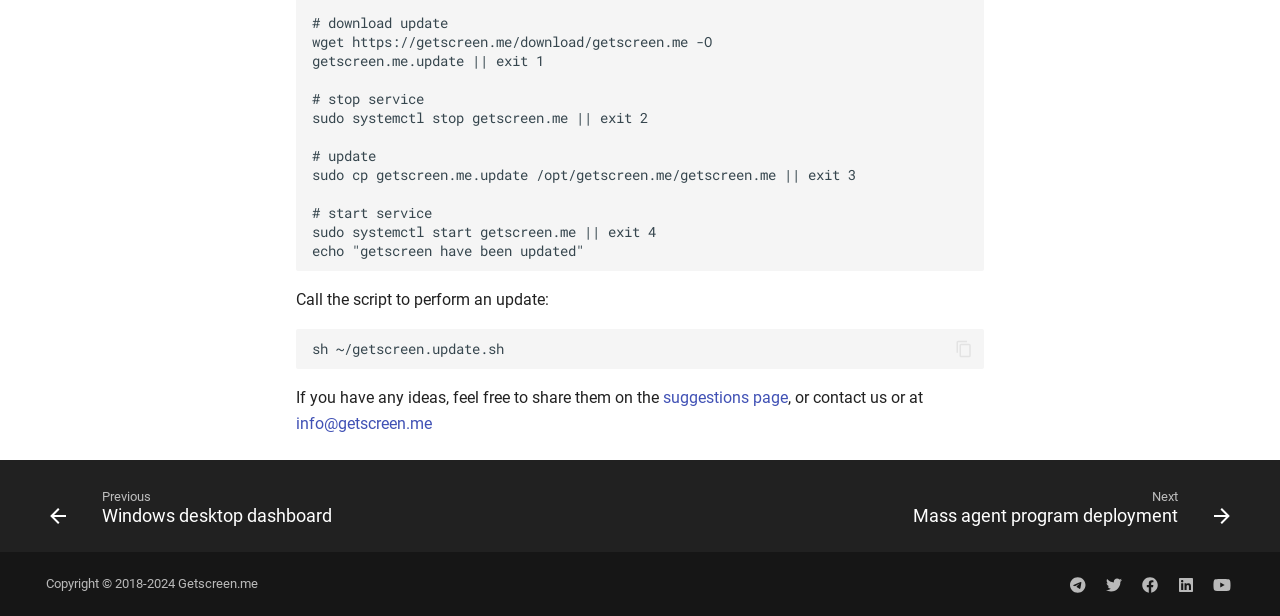Please identify the coordinates of the bounding box that should be clicked to fulfill this instruction: "Visit the suggestions page".

[0.518, 0.63, 0.616, 0.661]